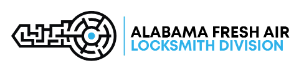Respond concisely with one word or phrase to the following query:
What color is the text 'LOCKSMITH DIVISION'?

Vibrant blue